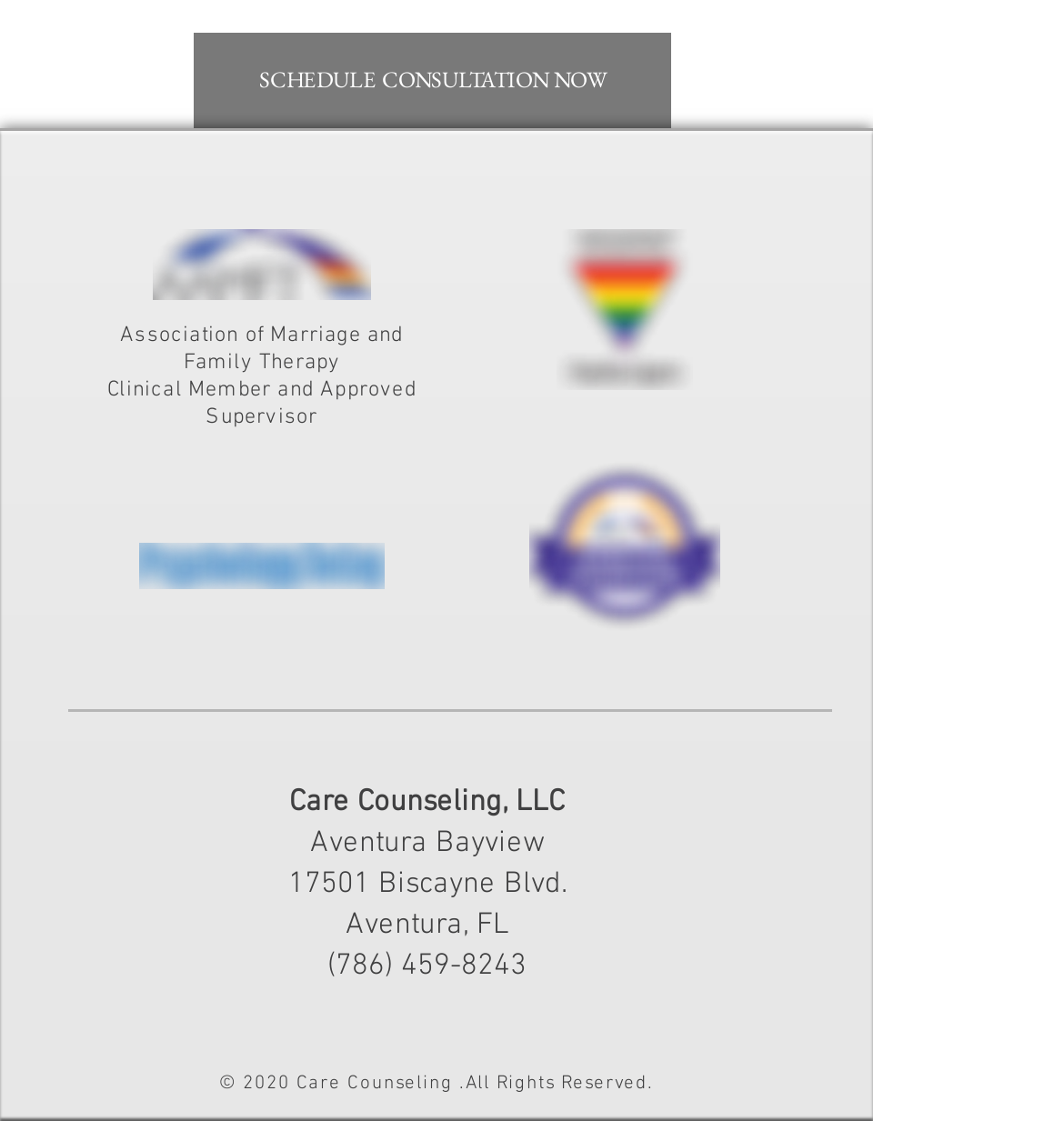Given the following UI element description: "SCHEDULE CONSULTATION NOW", find the bounding box coordinates in the webpage screenshot.

[0.182, 0.029, 0.631, 0.114]